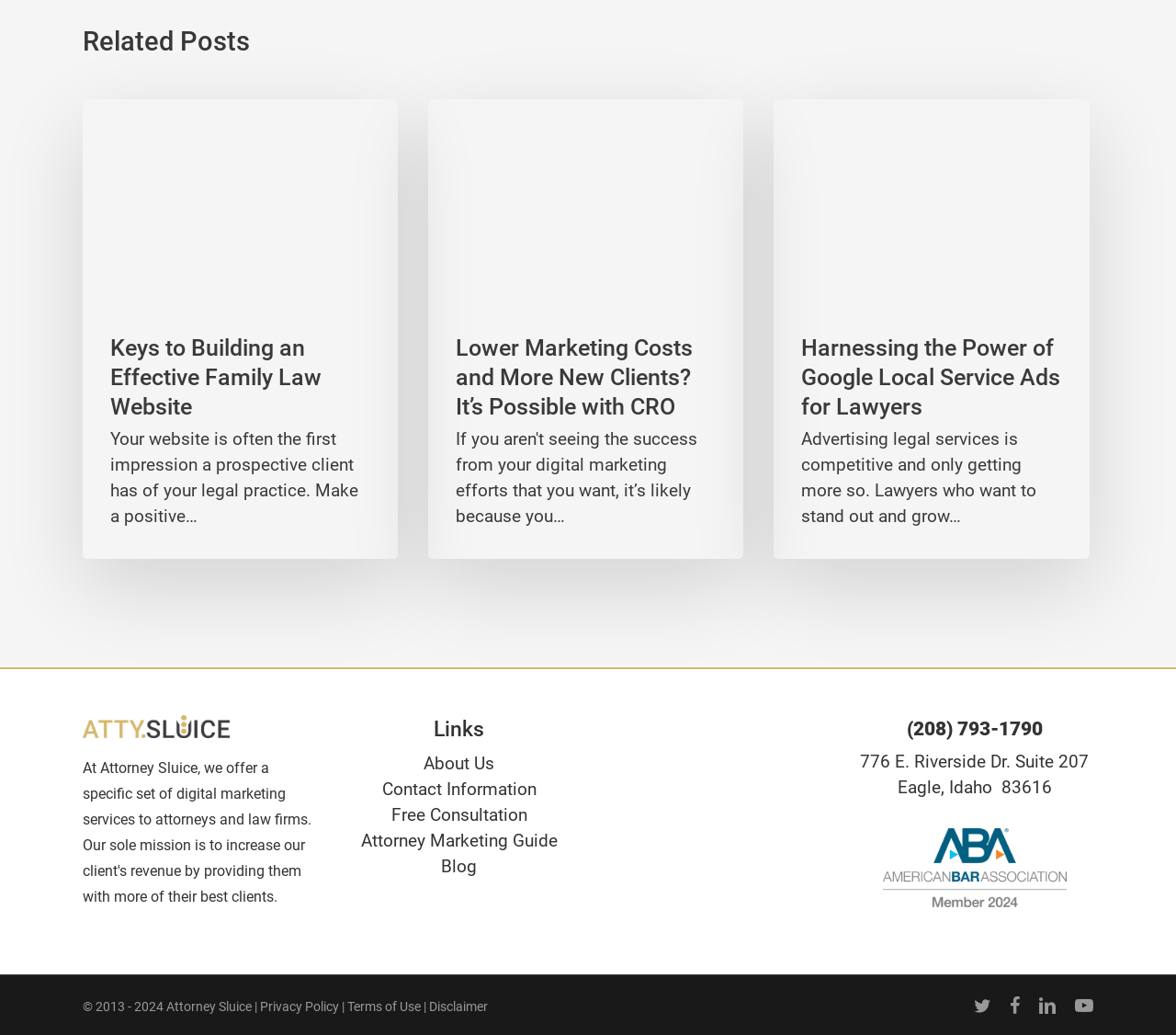Locate the bounding box coordinates of the element that needs to be clicked to carry out the instruction: "Click on the 'Family-Law-Attorney-Website-Design' link". The coordinates should be given as four float numbers ranging from 0 to 1, i.e., [left, top, right, bottom].

[0.07, 0.096, 0.338, 0.3]